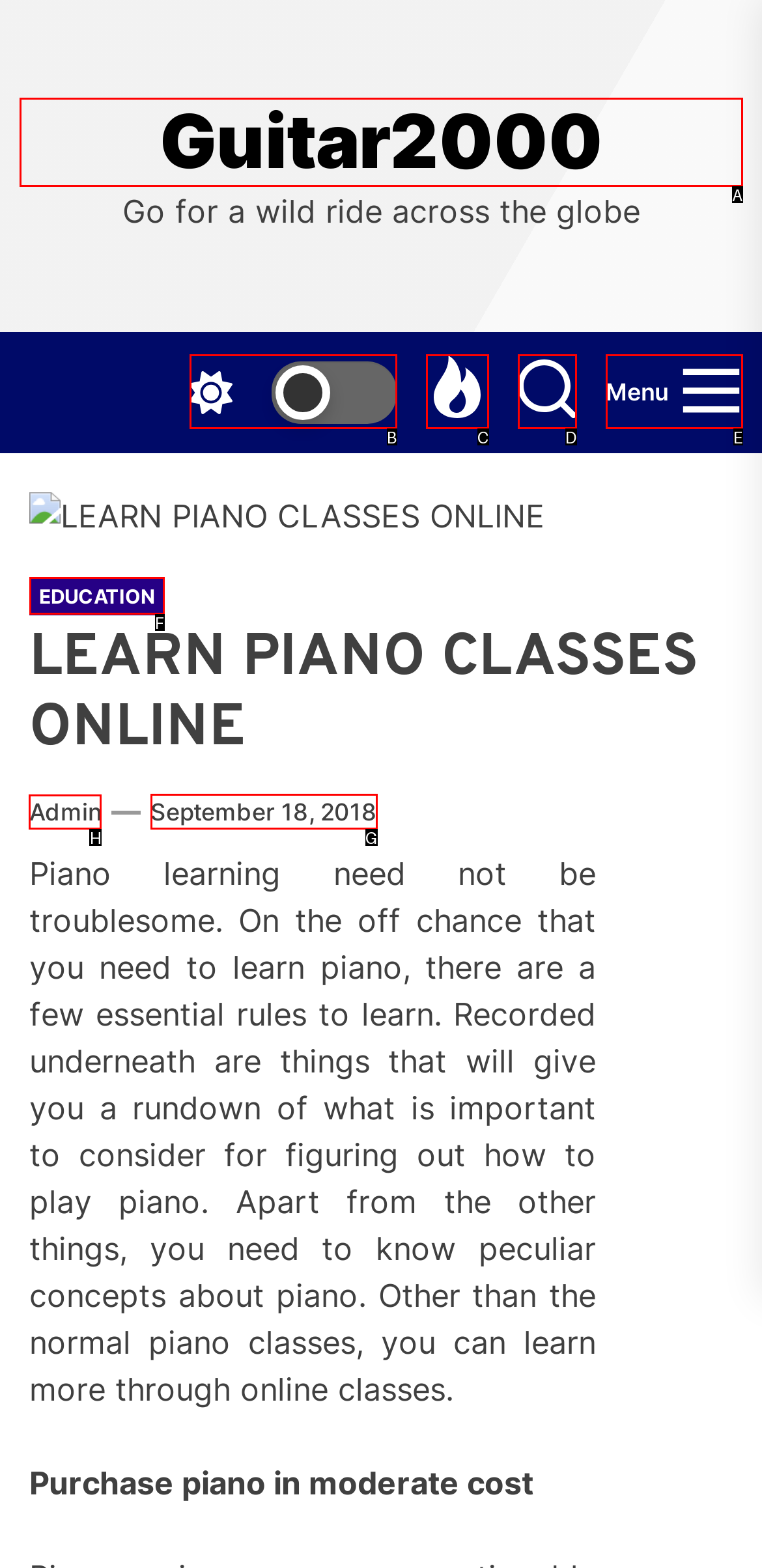Tell me which letter corresponds to the UI element that will allow you to Click the Admin link. Answer with the letter directly.

H